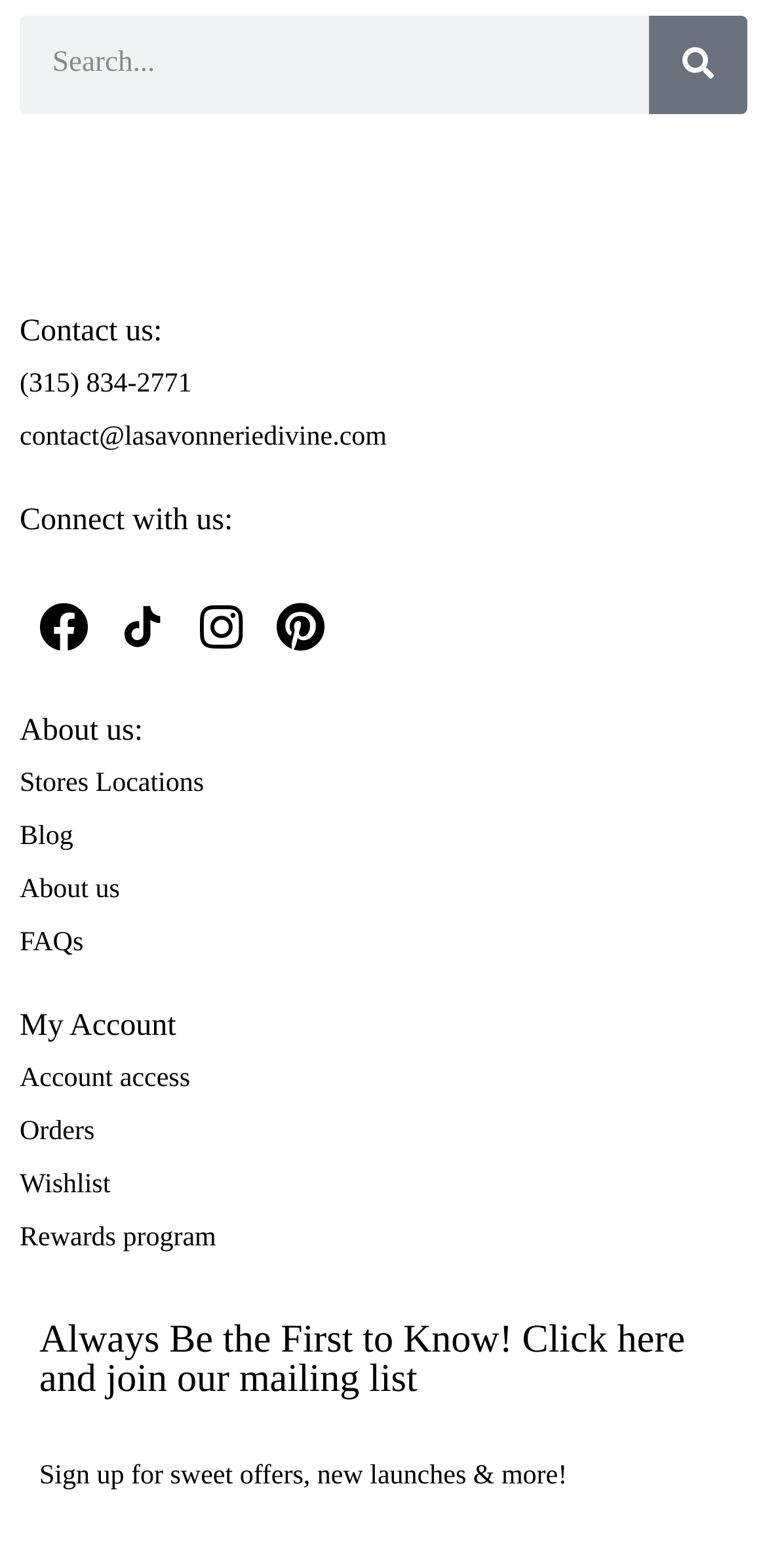Please provide a detailed answer to the question below by examining the image:
How many links are there in the 'About us' section?

I counted the number of link elements in the 'About us' section by looking at the static text element with the text 'About us:' which is located at coordinates [0.026, 0.455, 0.186, 0.476]. The links are 'Stores Locations', 'Blog', 'About us', and 'FAQs' which are located at coordinates [0.026, 0.49, 0.266, 0.509], [0.026, 0.524, 0.095, 0.543], [0.026, 0.558, 0.156, 0.577], and [0.026, 0.592, 0.109, 0.611] respectively.